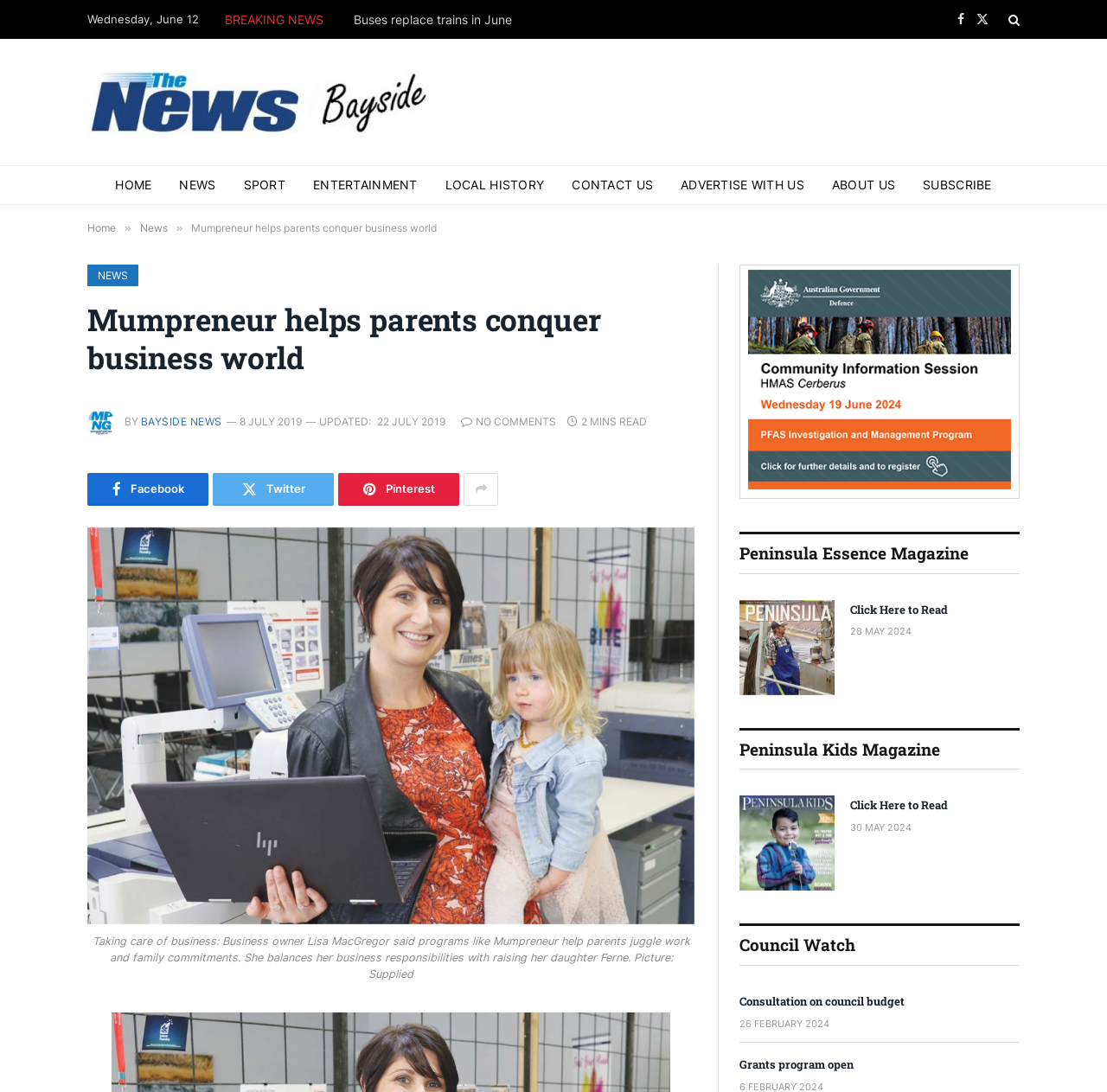What is the date of the Mumpreneur workshop series?
We need a detailed and meticulous answer to the question.

The answer can be found in the meta description, which states that the Mumpreneur workshop series is set to kick off in July.